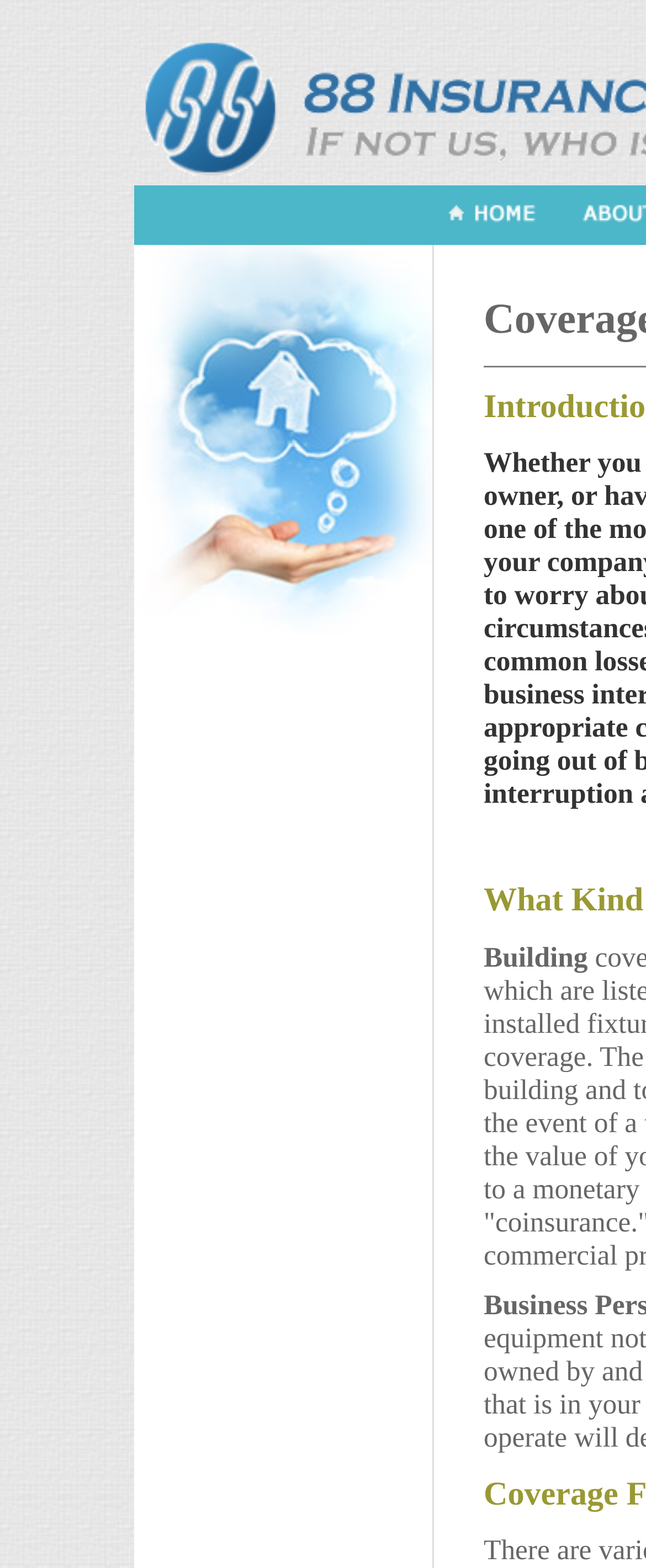Provide the bounding box coordinates of the UI element that matches the description: "alt="home" name="menu01"".

[0.669, 0.139, 0.846, 0.151]